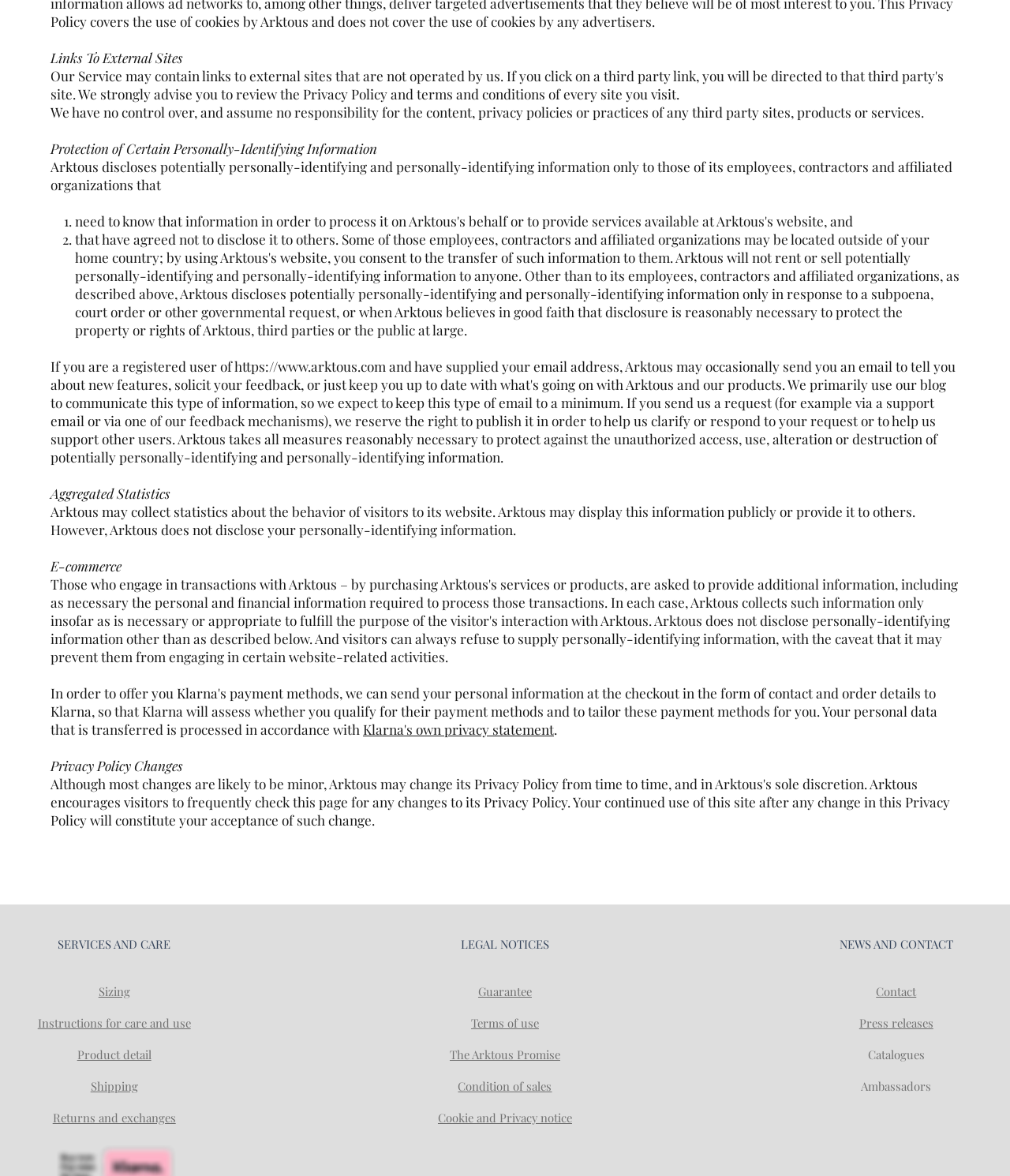From the webpage screenshot, predict the bounding box of the UI element that matches this description: "Press releases".

[0.851, 0.863, 0.924, 0.877]